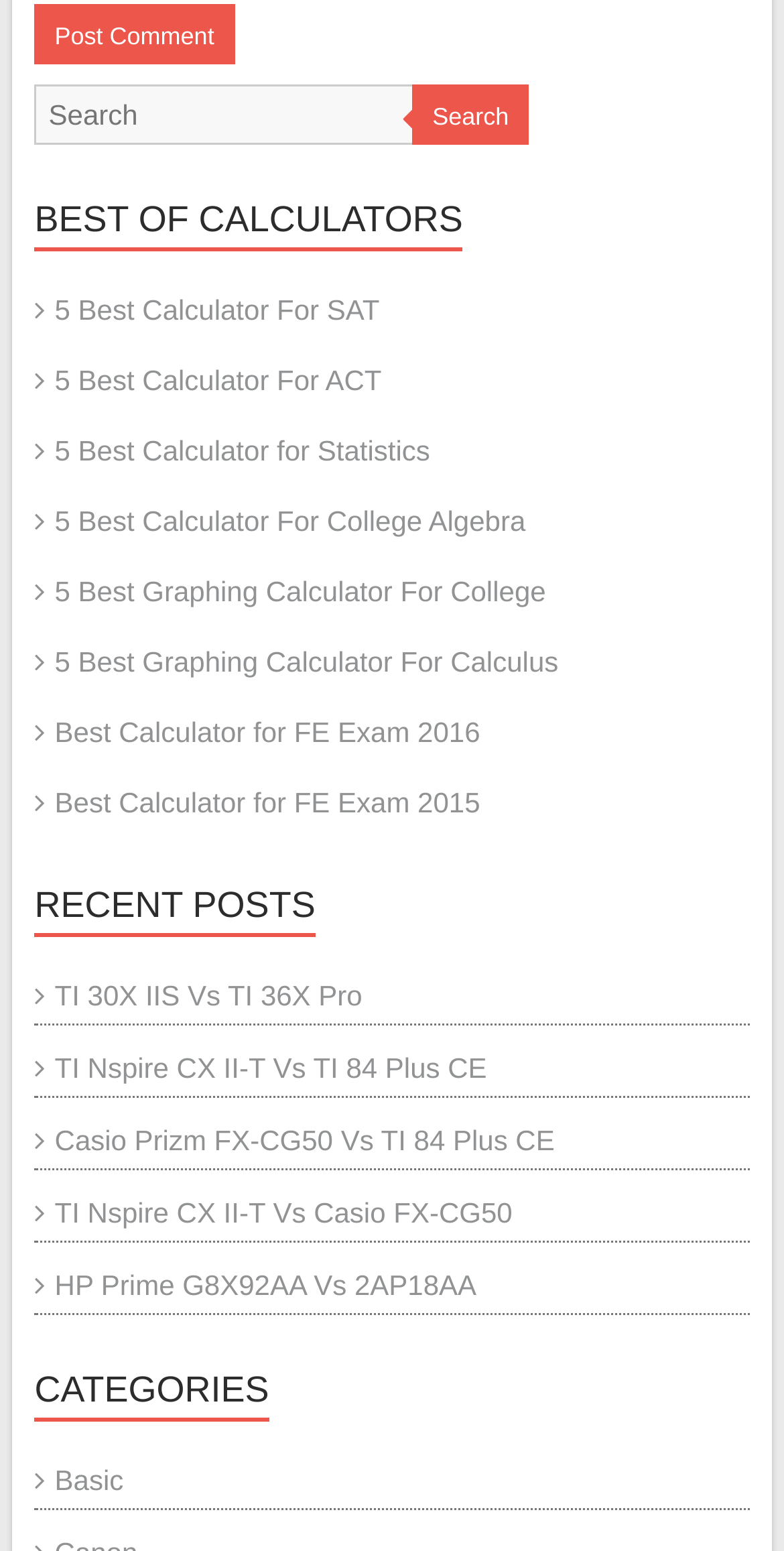From the screenshot, find the bounding box of the UI element matching this description: "parent_node: Search name="s" placeholder="Search"". Supply the bounding box coordinates in the form [left, top, right, bottom], each a float between 0 and 1.

[0.044, 0.054, 0.529, 0.093]